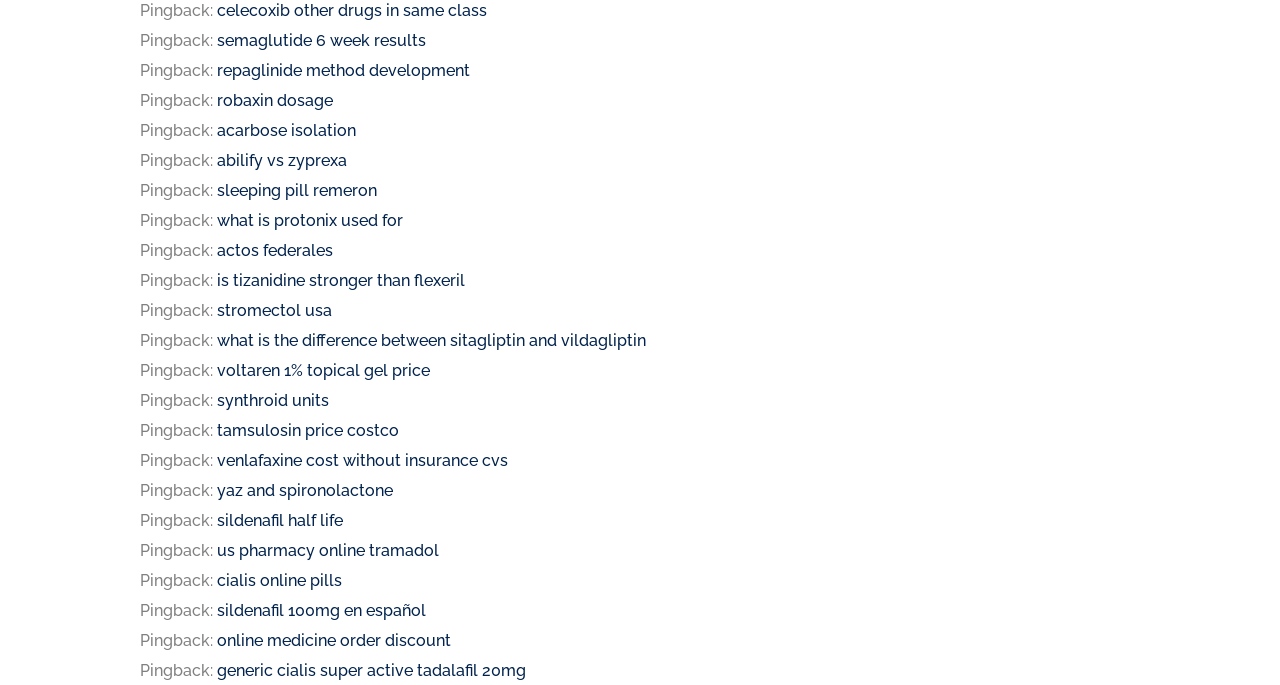How many links are on the page?
Observe the image and answer the question with a one-word or short phrase response.

28